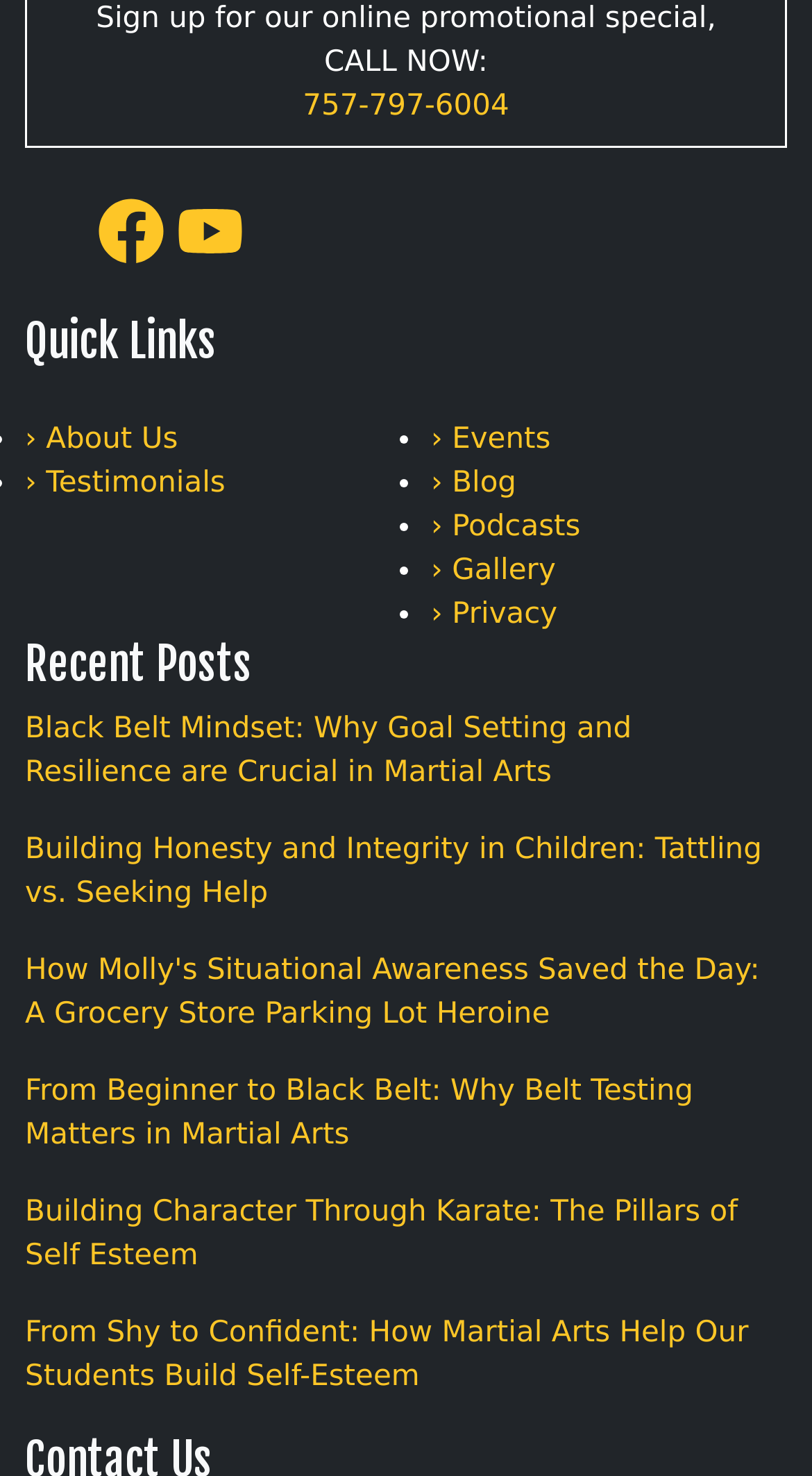Using the information from the screenshot, answer the following question thoroughly:
How many recent posts are listed on the webpage?

The recent posts section can be found by examining the link elements with descriptive text. There are five link elements with descriptive text, starting from 'Black Belt Mindset: Why Goal Setting and Resilience are Crucial in Martial Arts' and ending with 'From Shy to Confident: How Martial Arts Help Our Students Build Self-Esteem'.